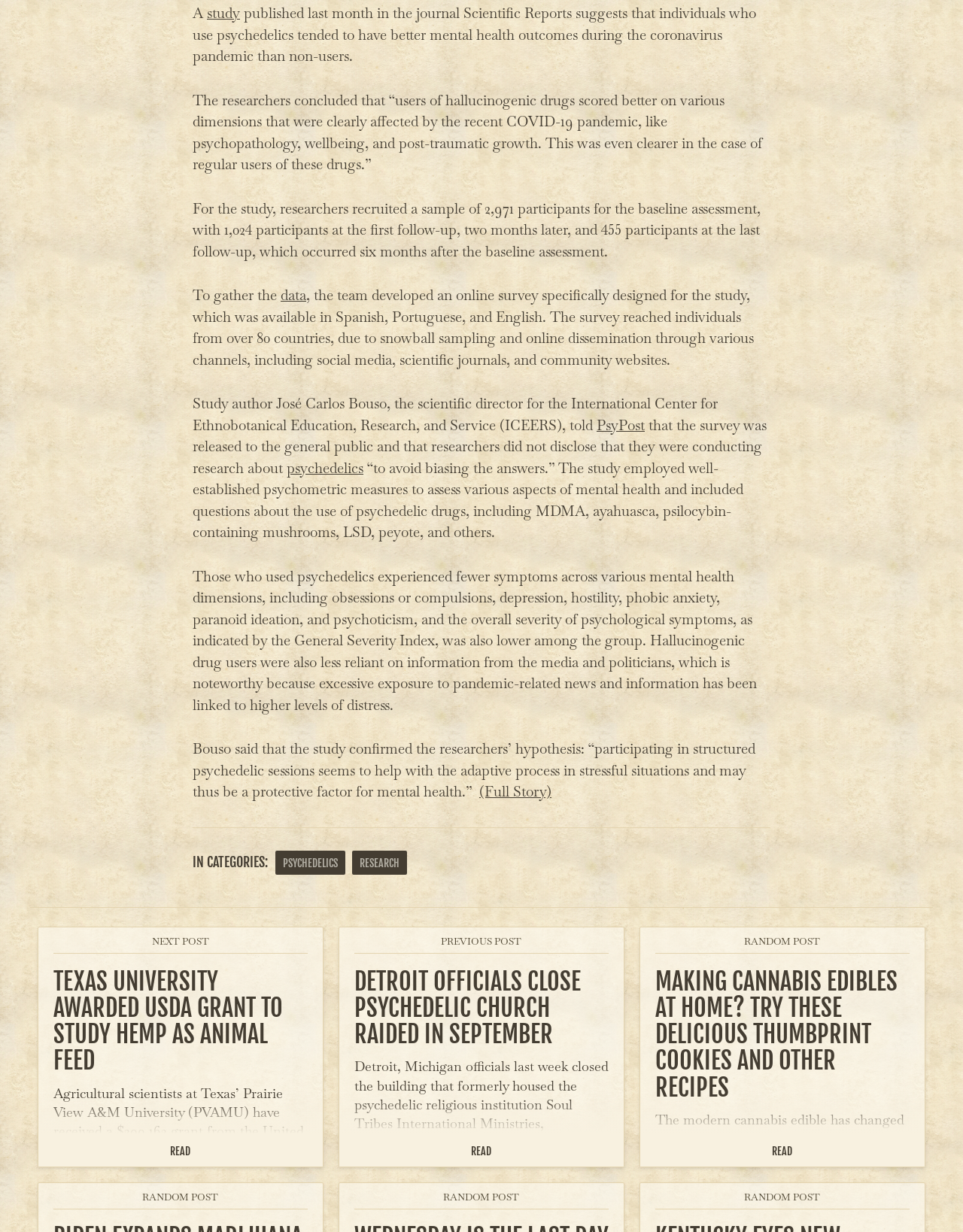What is the category of the article 'TEXAS UNIVERSITY AWARDED USDA GRANT TO STUDY HEMP AS ANIMAL FEED'?
Using the image as a reference, answer with just one word or a short phrase.

RESEARCH